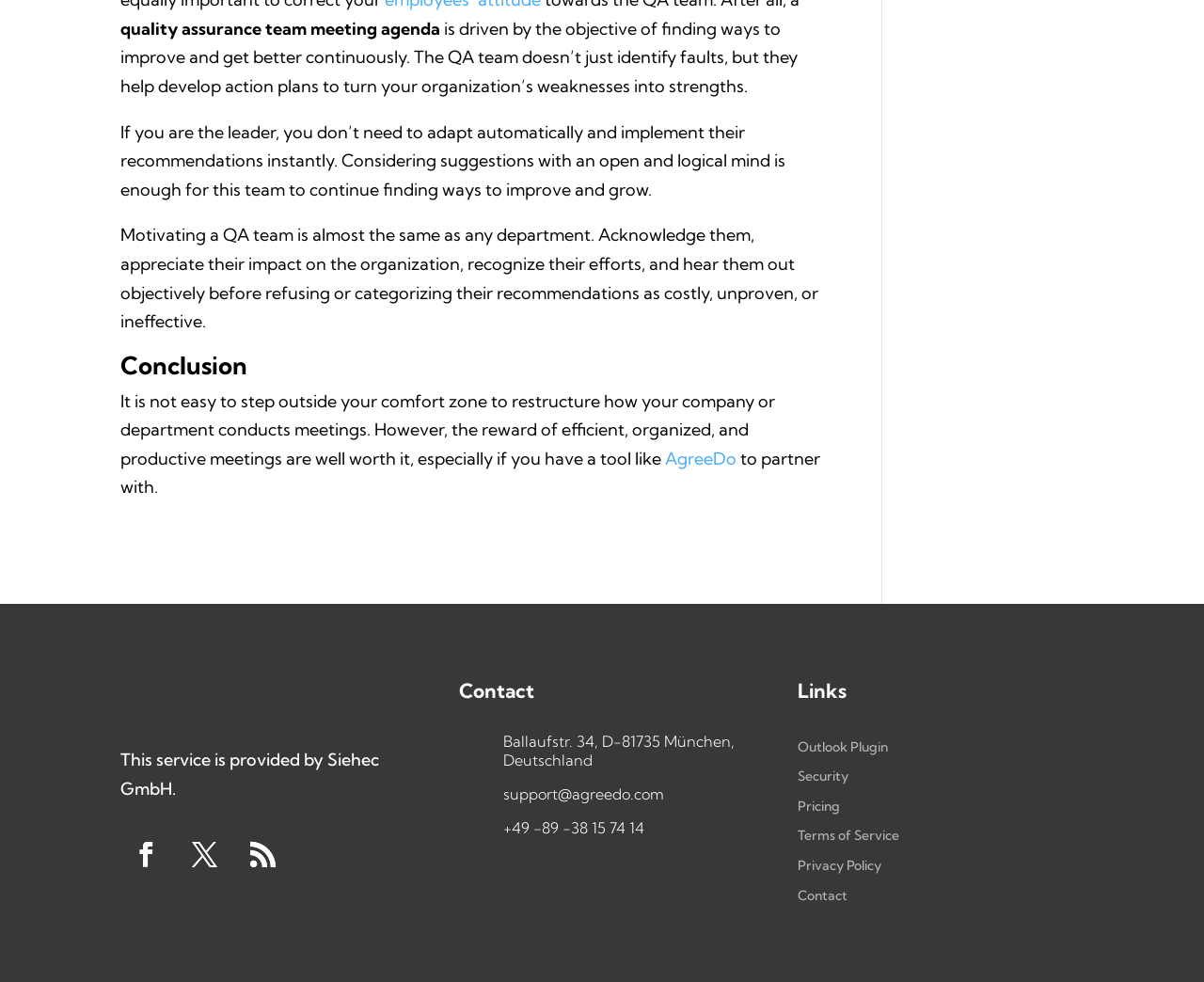Please identify the bounding box coordinates of the element's region that I should click in order to complete the following instruction: "contact support". The bounding box coordinates consist of four float numbers between 0 and 1, i.e., [left, top, right, bottom].

[0.418, 0.799, 0.552, 0.818]